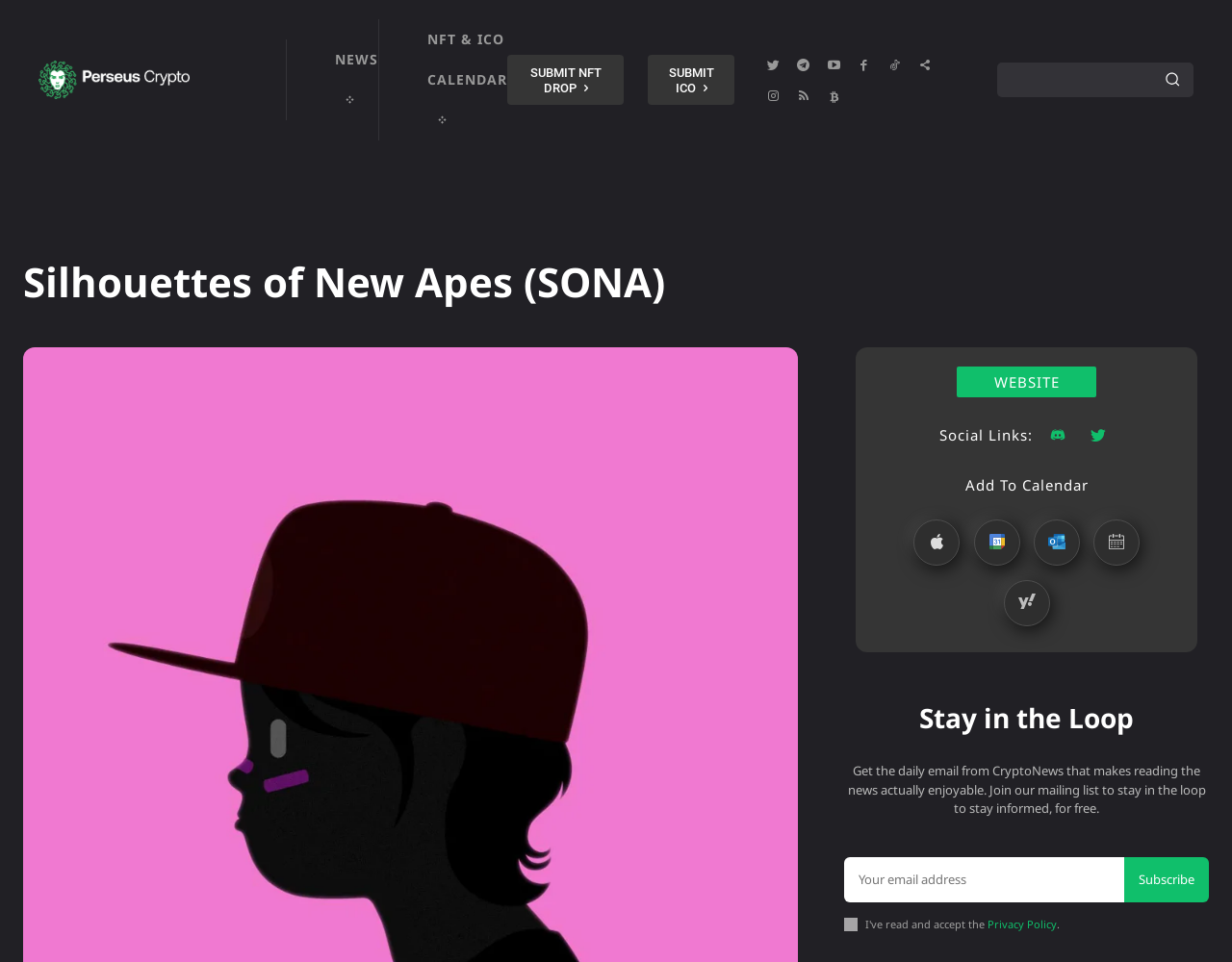Identify the bounding box coordinates for the region to click in order to carry out this instruction: "Add to calendar". Provide the coordinates using four float numbers between 0 and 1, formatted as [left, top, right, bottom].

[0.783, 0.494, 0.883, 0.514]